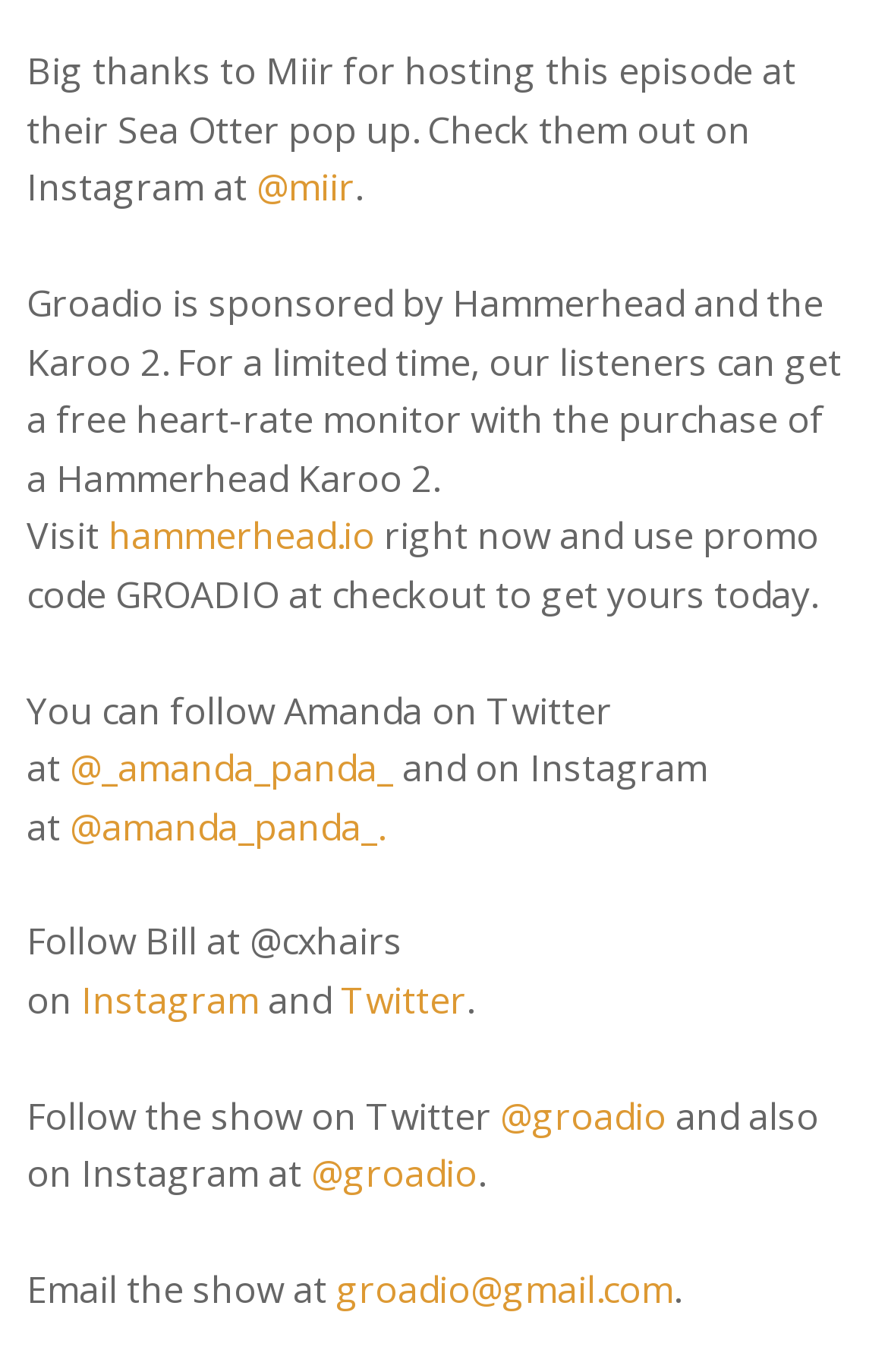What is the promo code for Hammerhead Karoo 2?
From the image, respond using a single word or phrase.

GROADIO